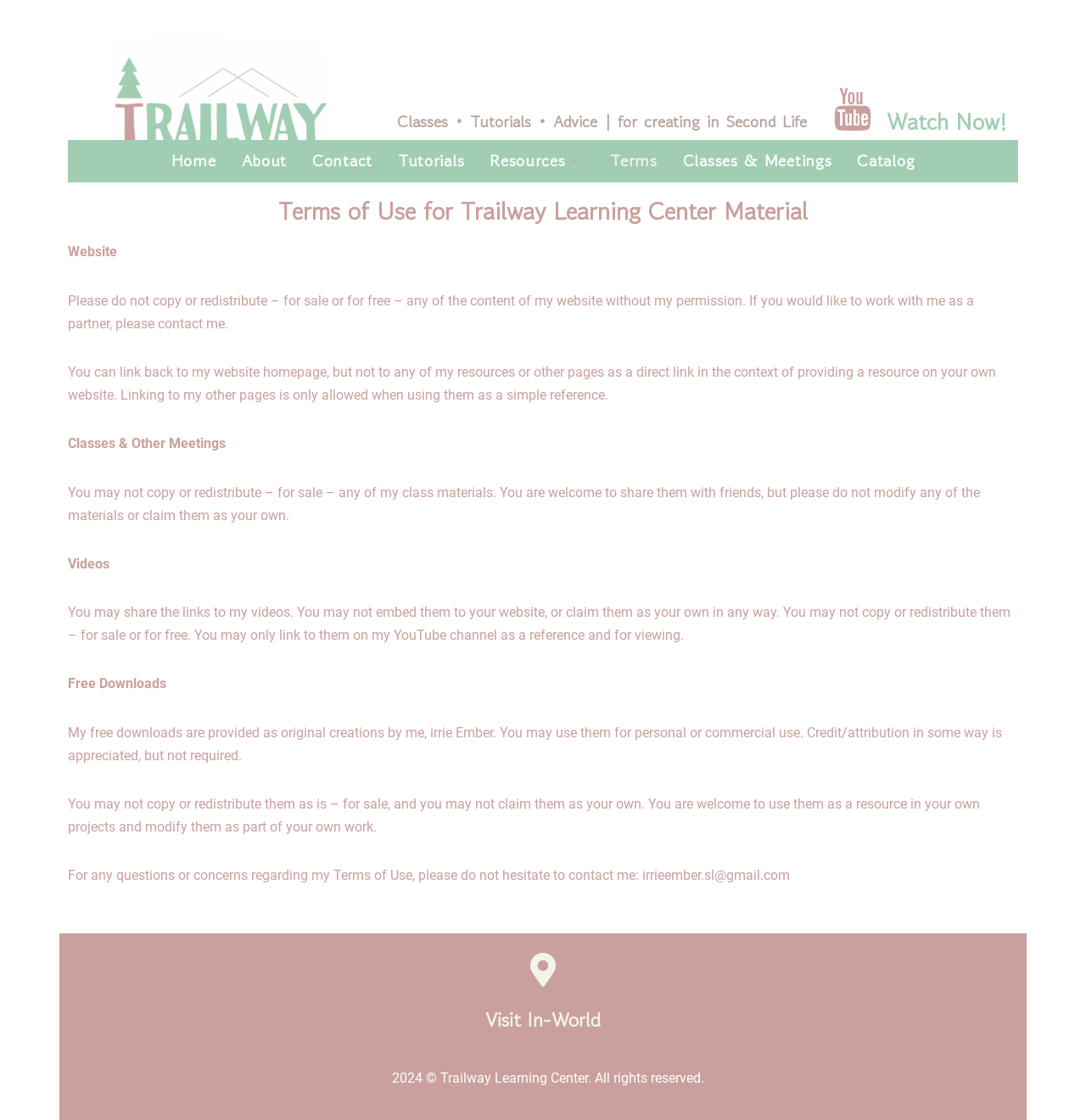What is the copyright information of the website?
Answer the question in as much detail as possible.

The website has a copyright notice at the bottom of the page, stating that all rights are reserved by Trailway Learning Center in 2024.